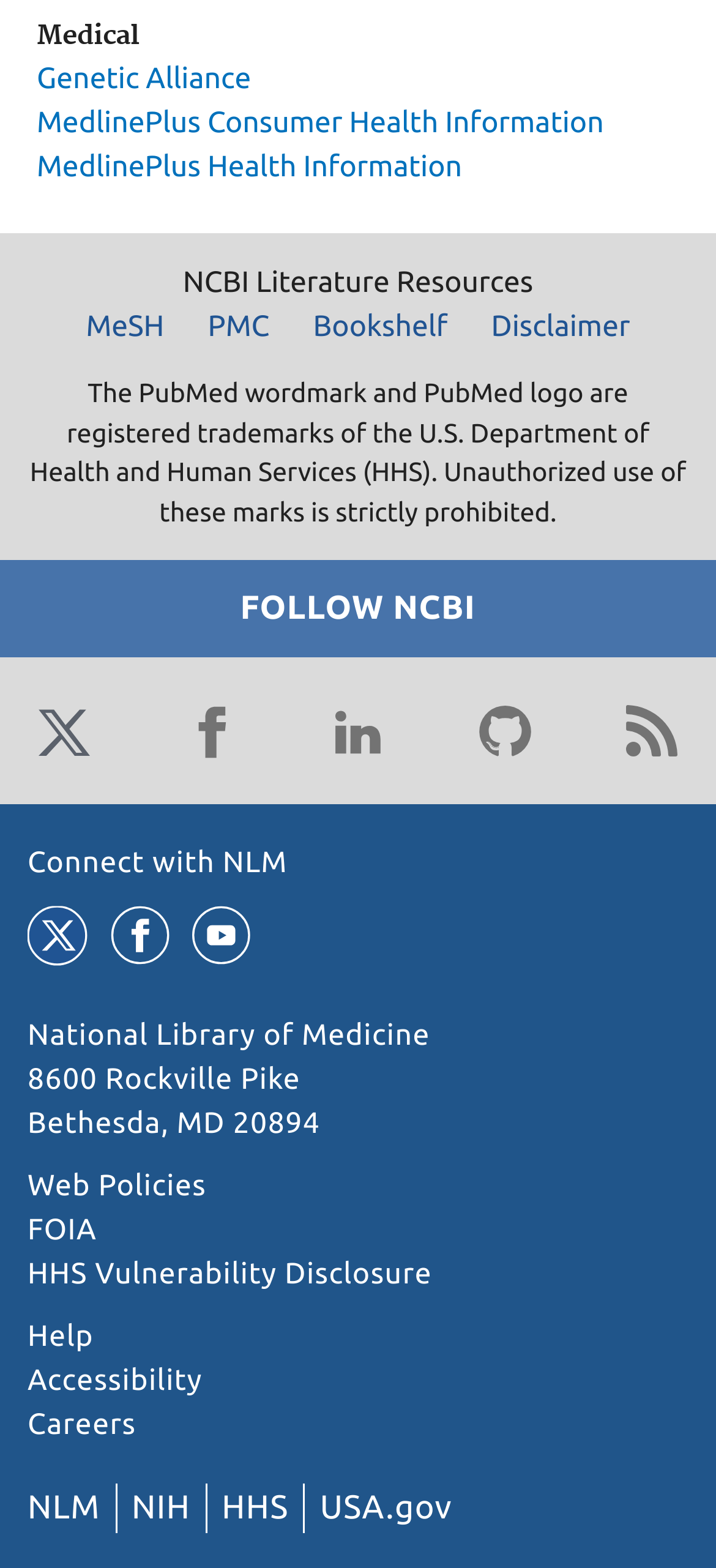Please identify the bounding box coordinates of the element on the webpage that should be clicked to follow this instruction: "View the National Library of Medicine homepage". The bounding box coordinates should be given as four float numbers between 0 and 1, formatted as [left, top, right, bottom].

[0.038, 0.65, 0.601, 0.671]